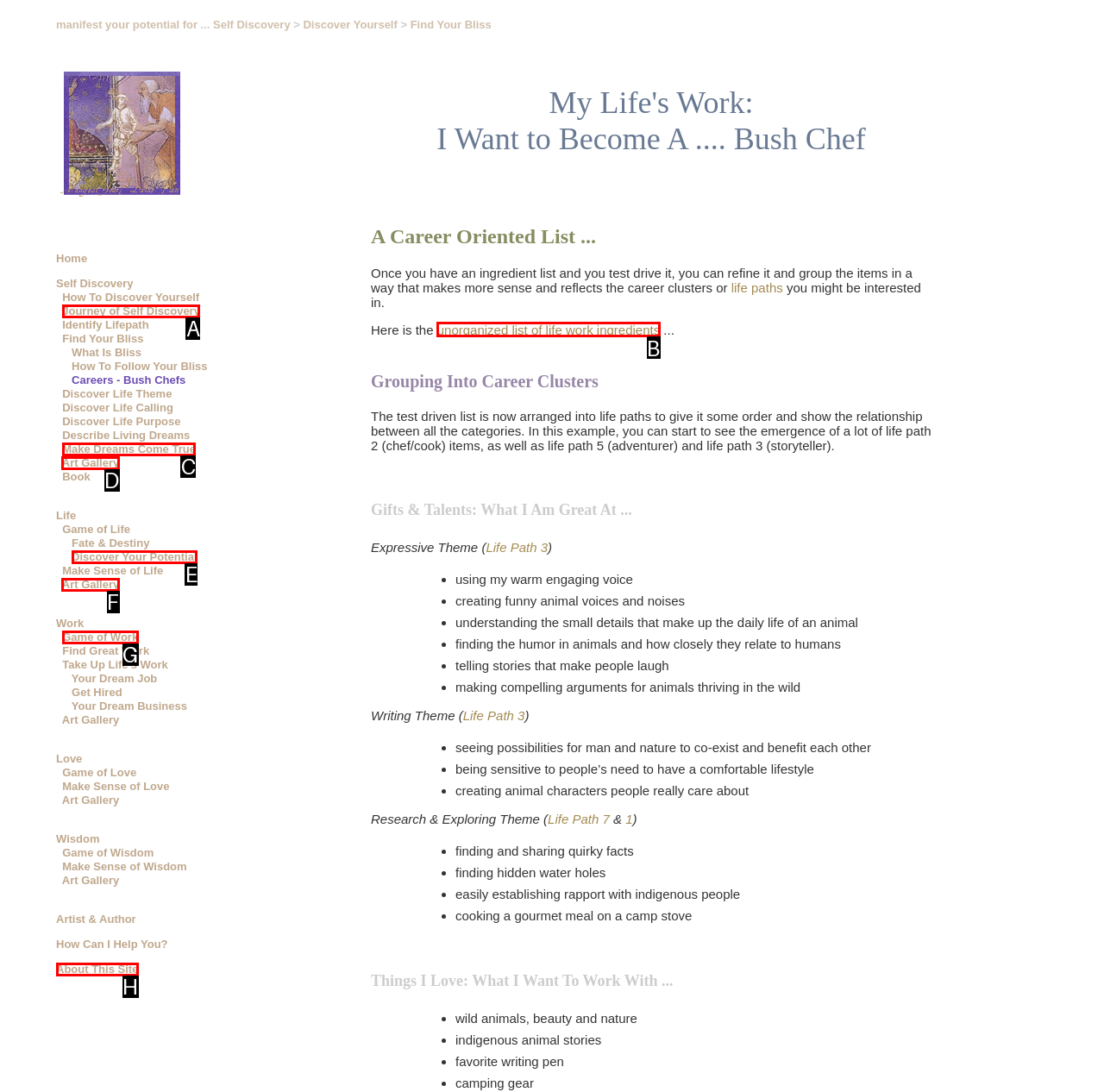Identify the HTML element that matches the description: Art Gallery
Respond with the letter of the correct option.

D